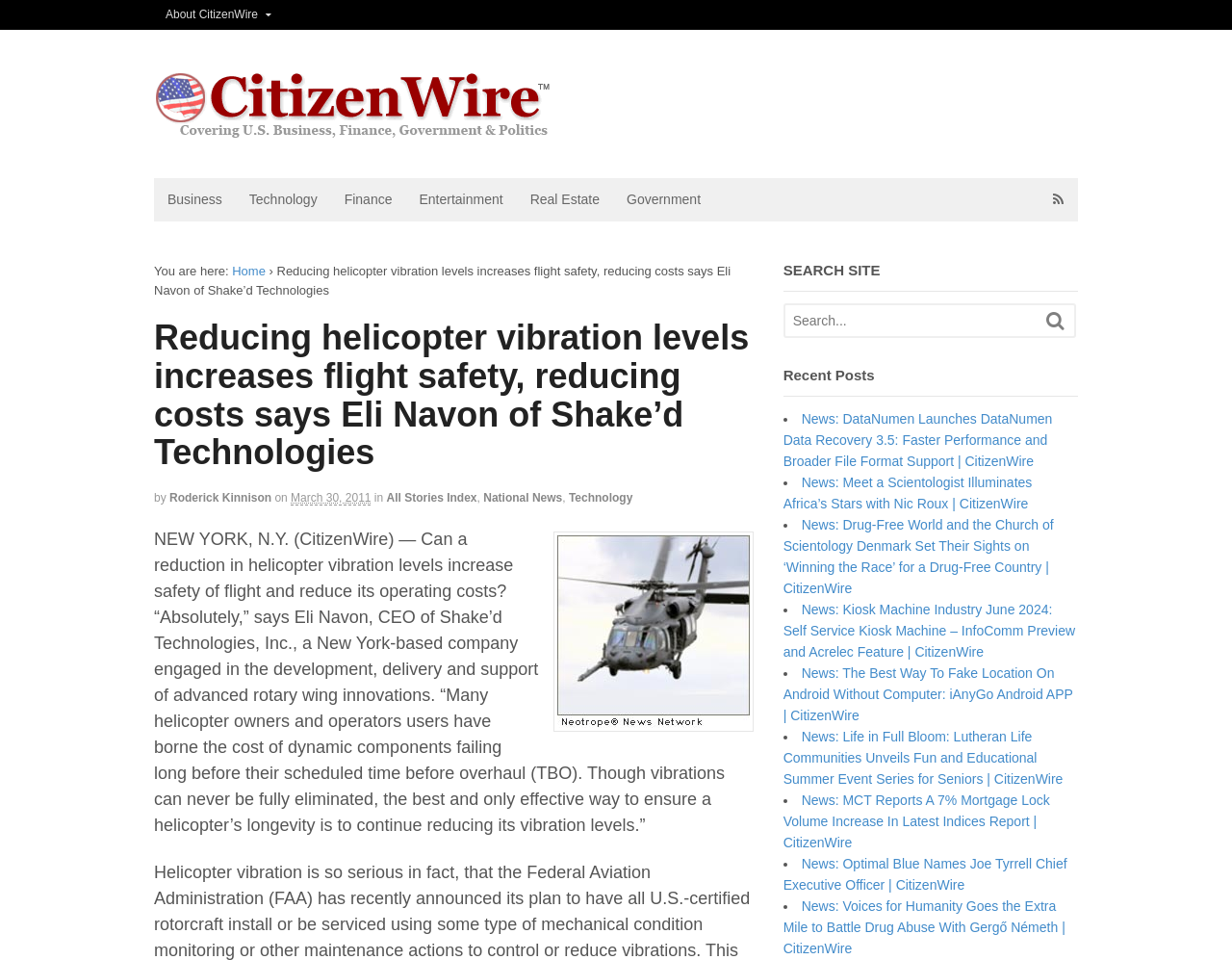What is the name of the author of the article?
Please give a detailed answer to the question using the information shown in the image.

I found the answer by looking at the text content of the webpage, specifically the section that shows the author's name, and found the author's name mentioned as 'Roderick Kinnison'.